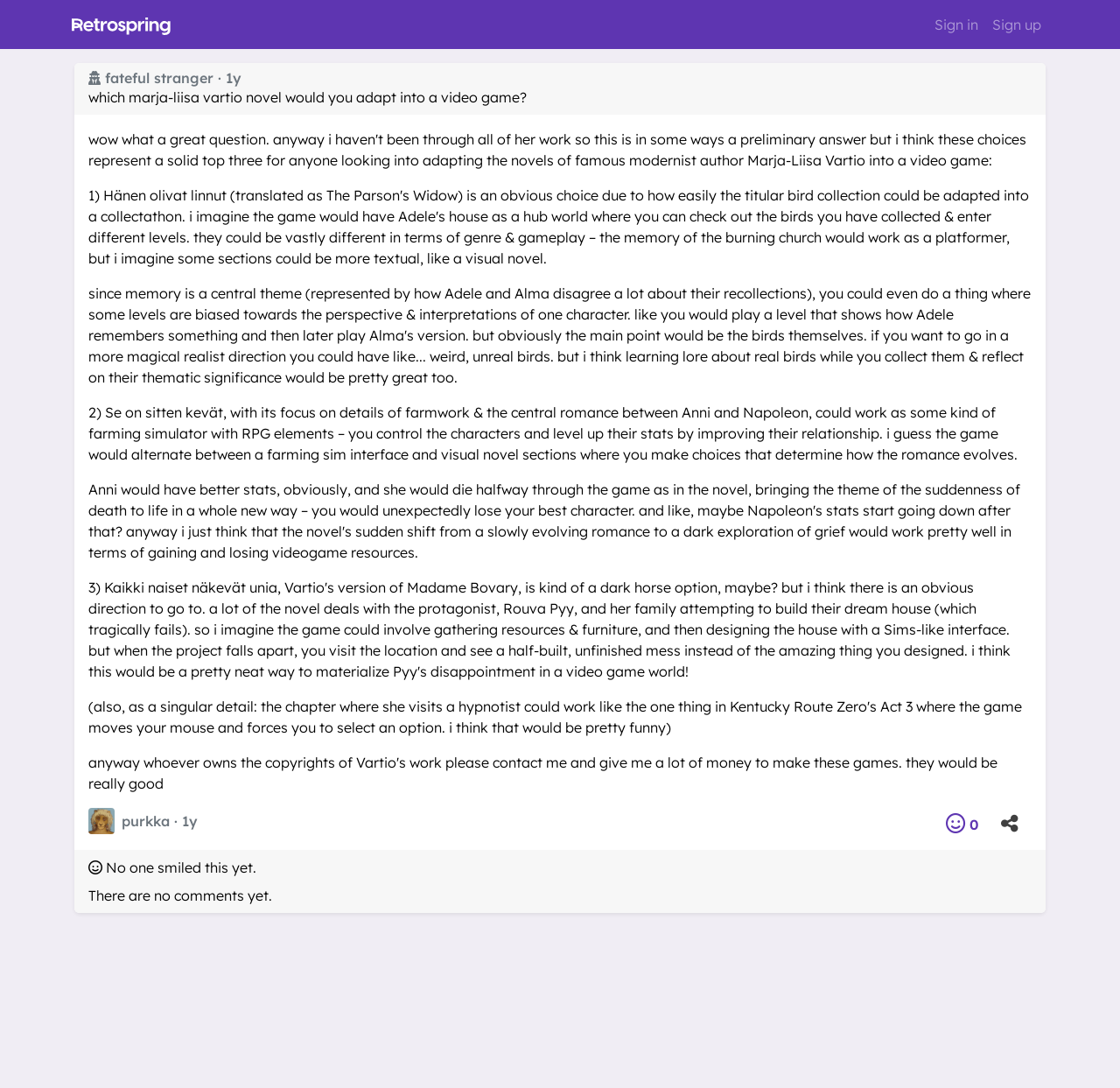Please mark the clickable region by giving the bounding box coordinates needed to complete this instruction: "Sign up".

[0.88, 0.006, 0.936, 0.039]